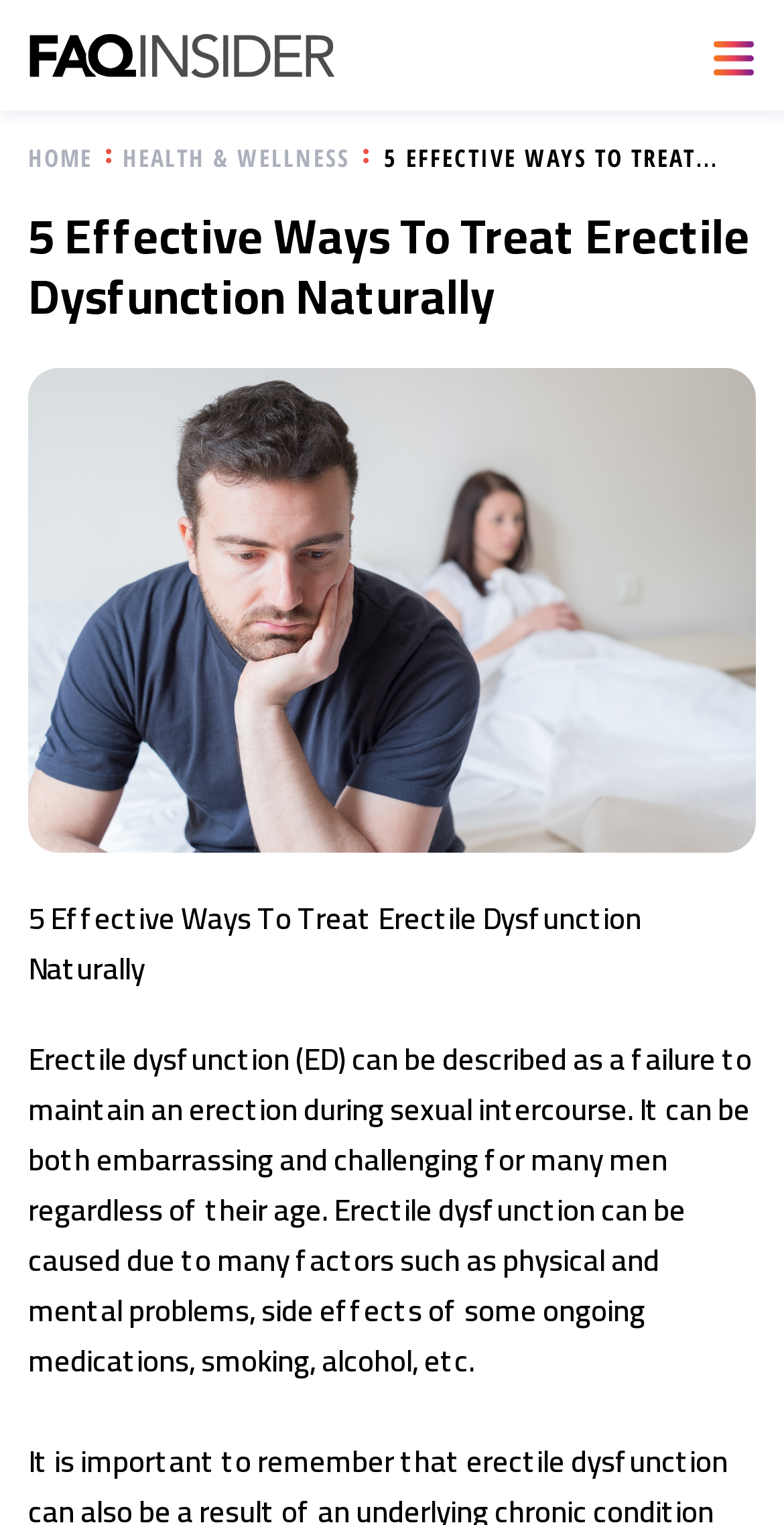Using the provided element description: "Health & Wellness", determine the bounding box coordinates of the corresponding UI element in the screenshot.

[0.156, 0.093, 0.446, 0.115]